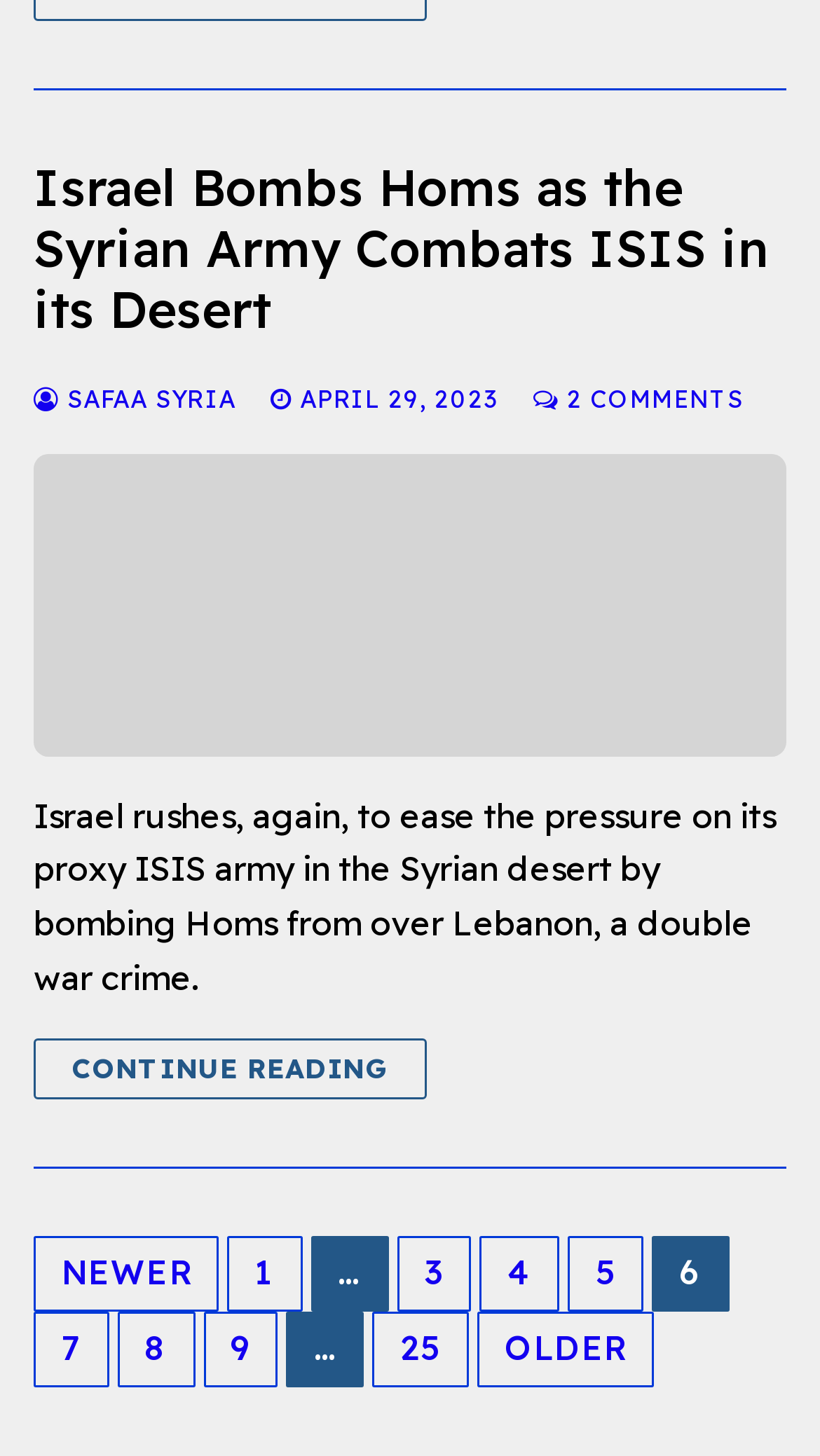Find the bounding box coordinates of the element you need to click on to perform this action: 'Read the article'. The coordinates should be represented by four float values between 0 and 1, in the format [left, top, right, bottom].

[0.041, 0.108, 0.959, 0.235]